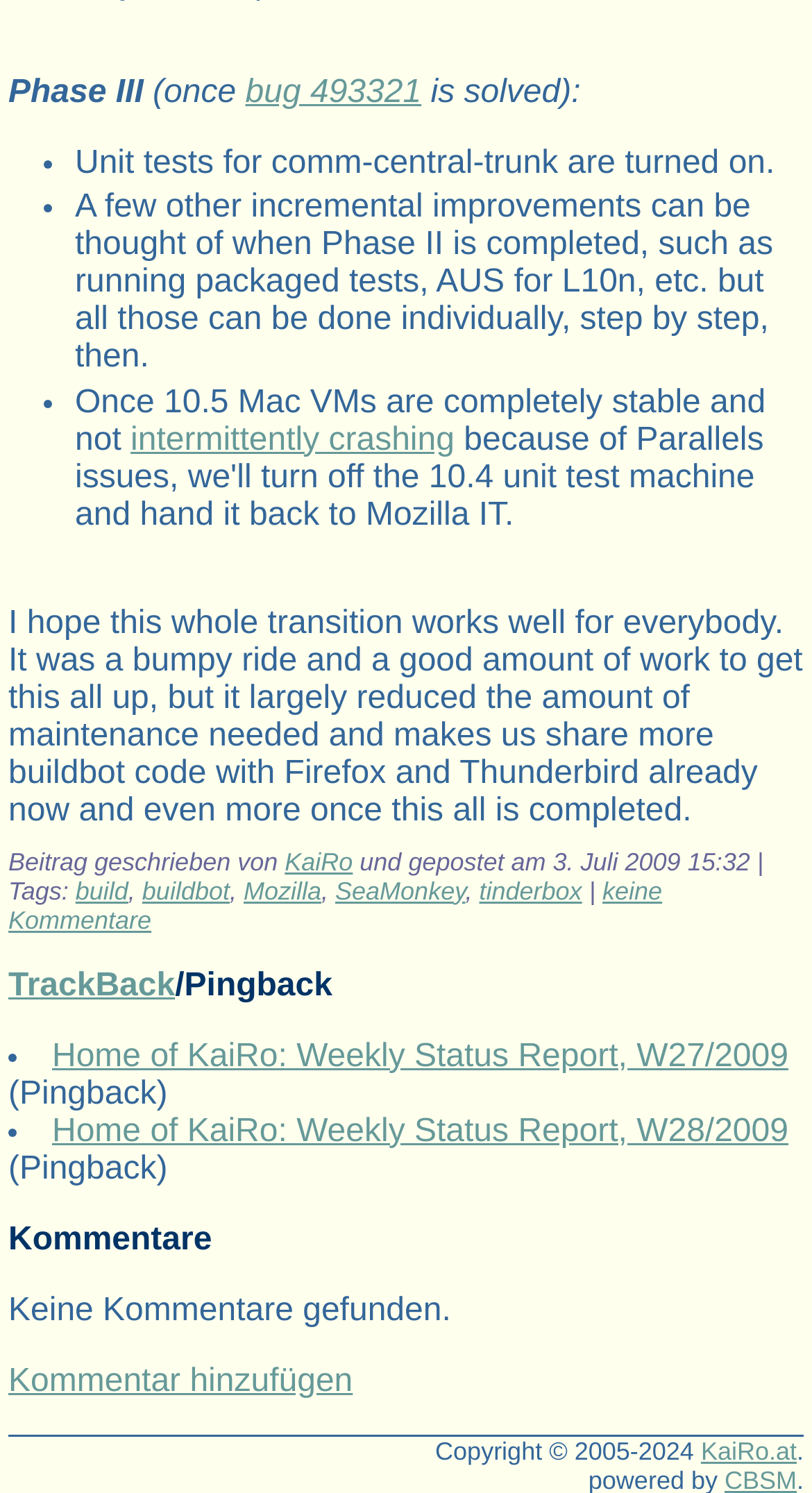Please locate the UI element described by "Best Man Speeches" and provide its bounding box coordinates.

None